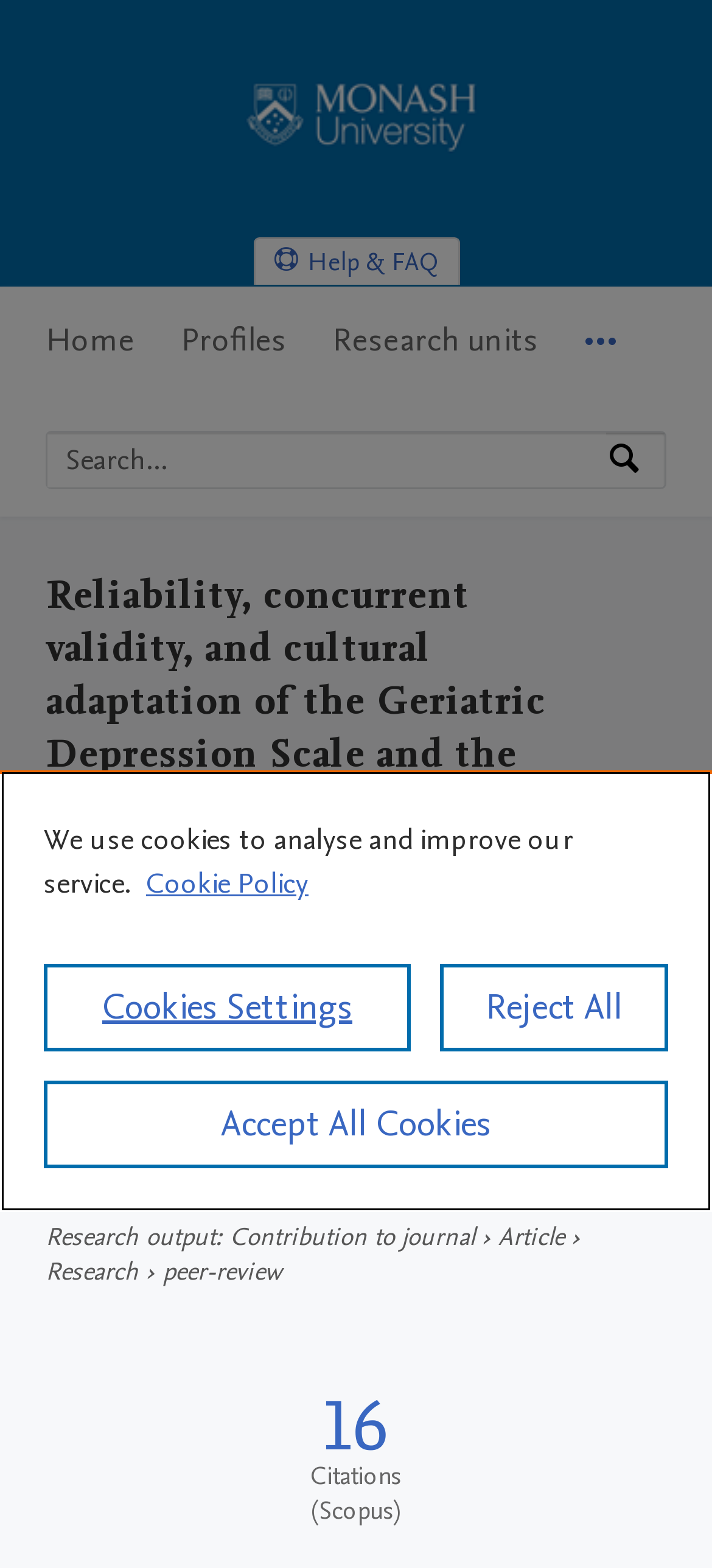Identify the bounding box for the UI element specified in this description: "16". The coordinates must be four float numbers between 0 and 1, formatted as [left, top, right, bottom].

[0.454, 0.889, 0.546, 0.93]